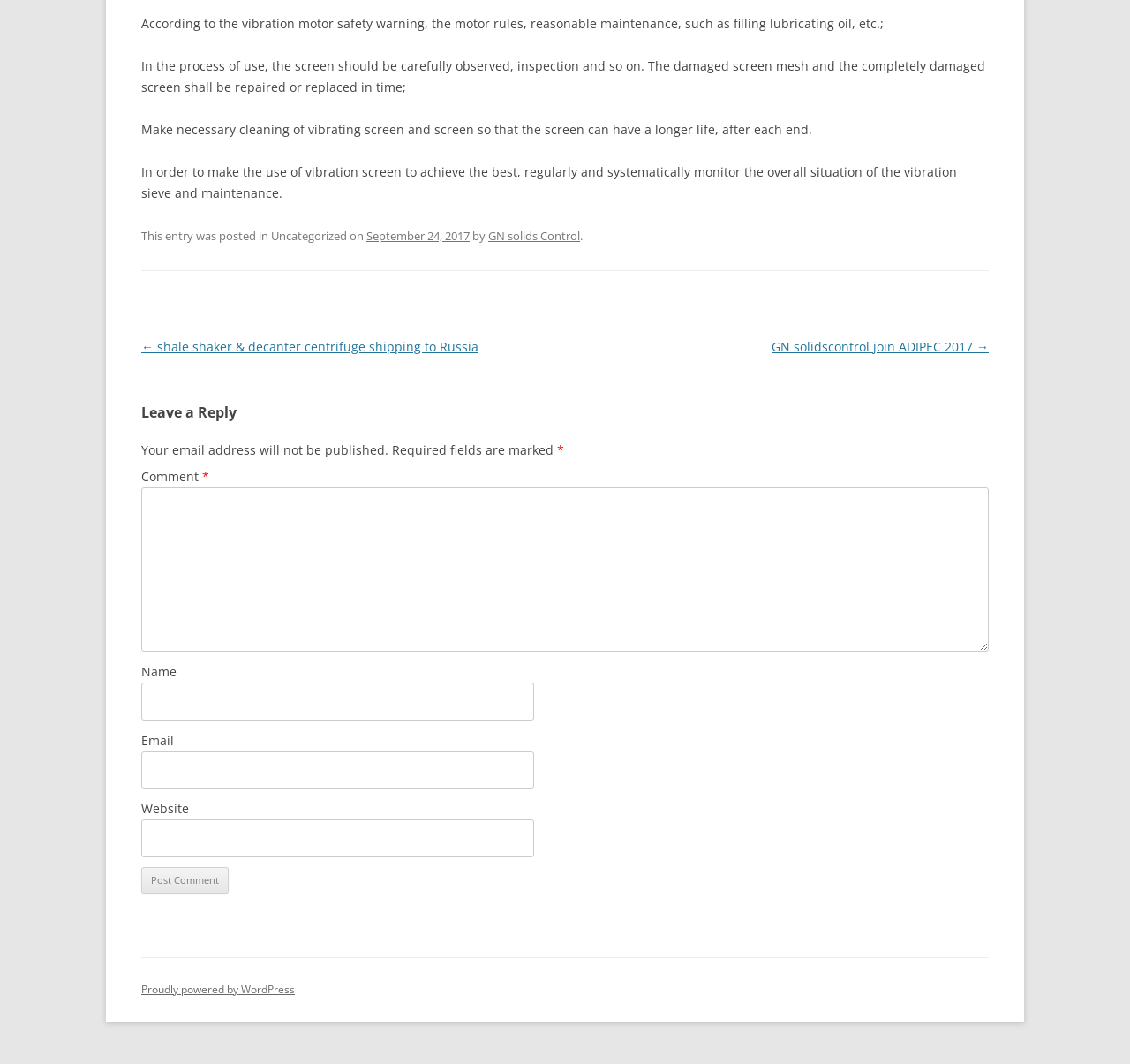Can you pinpoint the bounding box coordinates for the clickable element required for this instruction: "Click the 'Post Comment' button"? The coordinates should be four float numbers between 0 and 1, i.e., [left, top, right, bottom].

[0.125, 0.815, 0.202, 0.84]